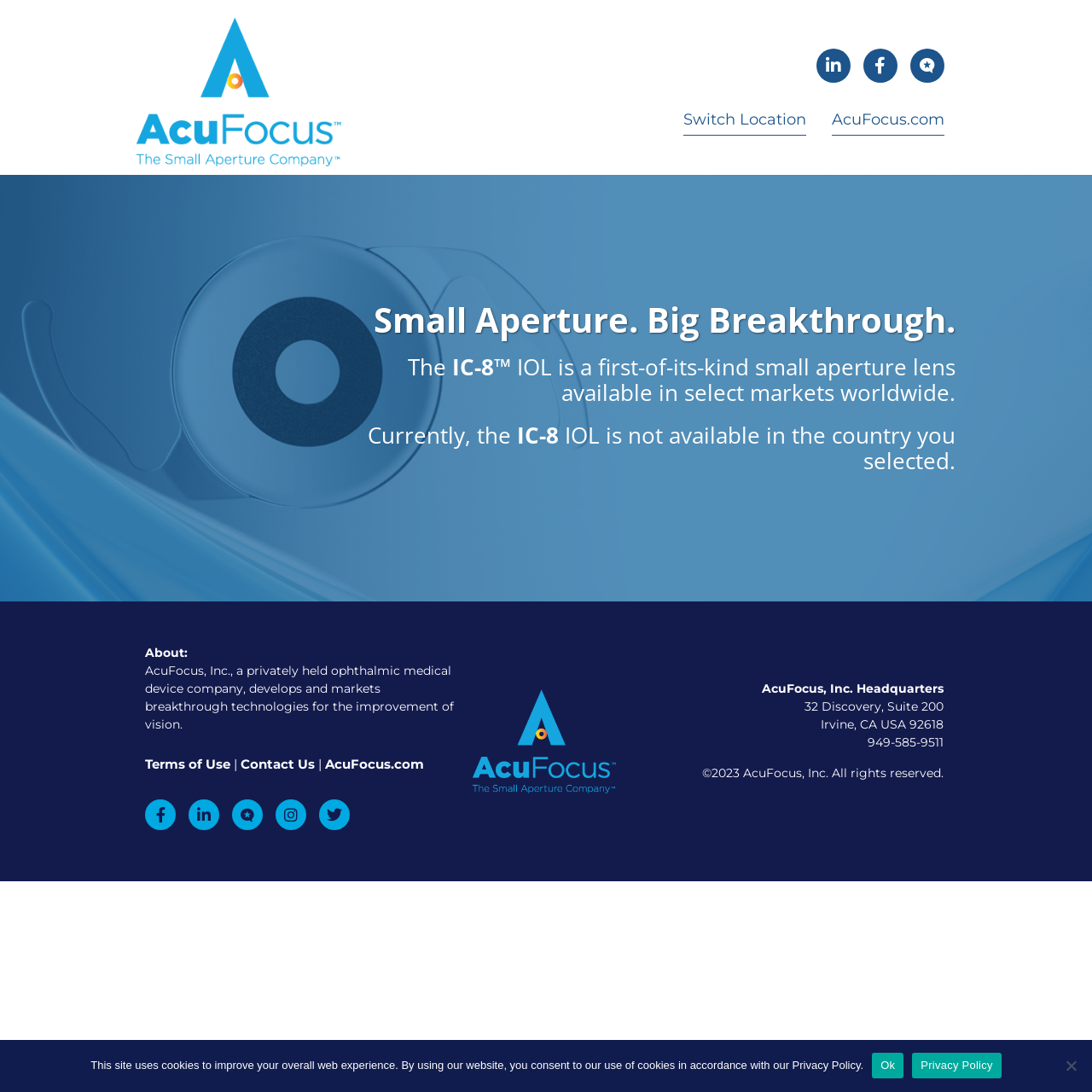Please provide the bounding box coordinates for the element that needs to be clicked to perform the following instruction: "Visit AcuFocus.com". The coordinates should be given as four float numbers between 0 and 1, i.e., [left, top, right, bottom].

[0.762, 0.091, 0.865, 0.124]